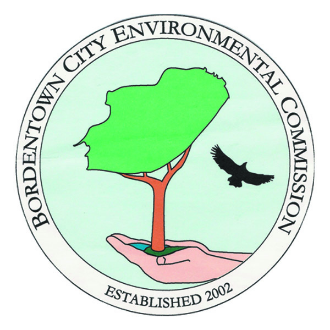Please respond to the question using a single word or phrase:
What is flying above the tree?

A small bird